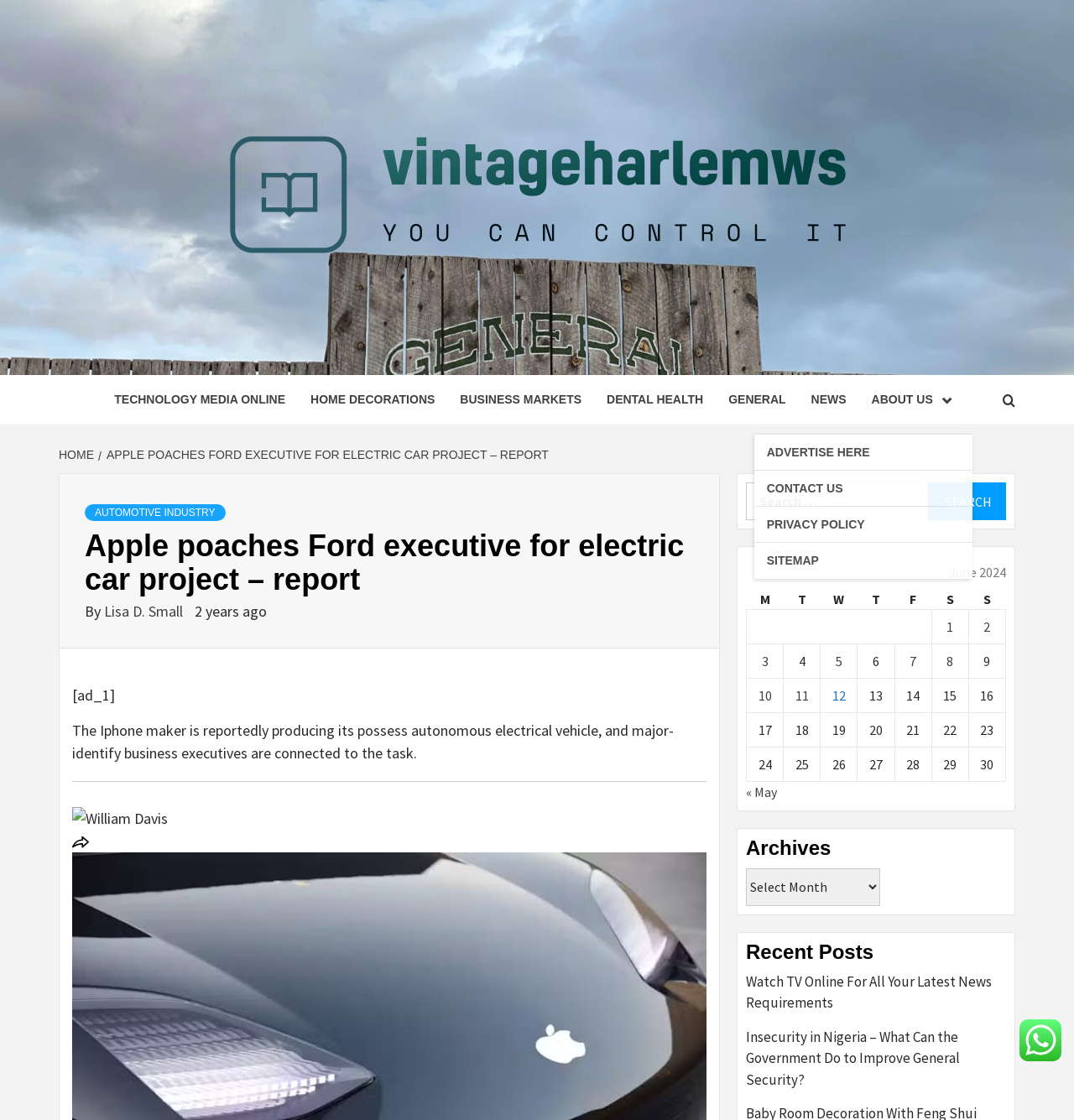Identify the bounding box coordinates of the clickable region required to complete the instruction: "Click the 'HOME' link". The coordinates should be given as four float numbers within the range of 0 and 1, i.e., [left, top, right, bottom].

[0.055, 0.4, 0.091, 0.412]